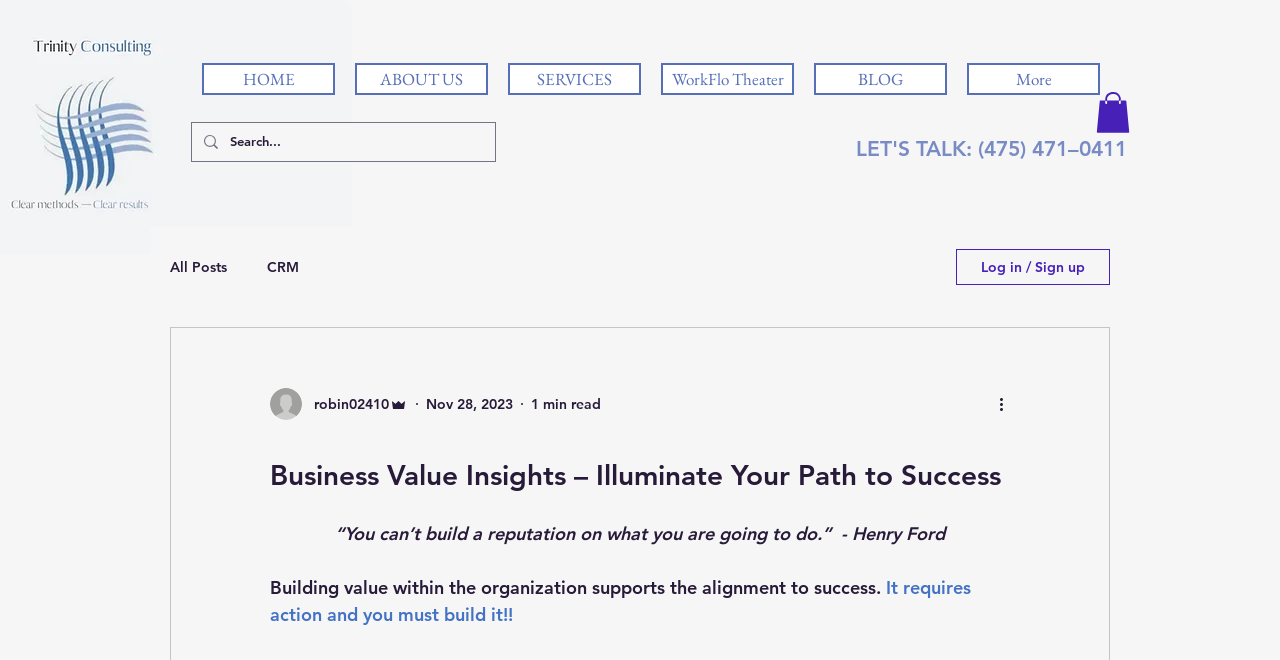What is the author's role?
Answer the question with as much detail as possible.

I found the author's role by looking at the generic element with the text 'Admin' which has a bounding box of [0.304, 0.598, 0.319, 0.627]. This element is located near the author's name and picture, suggesting that it represents the author's role.